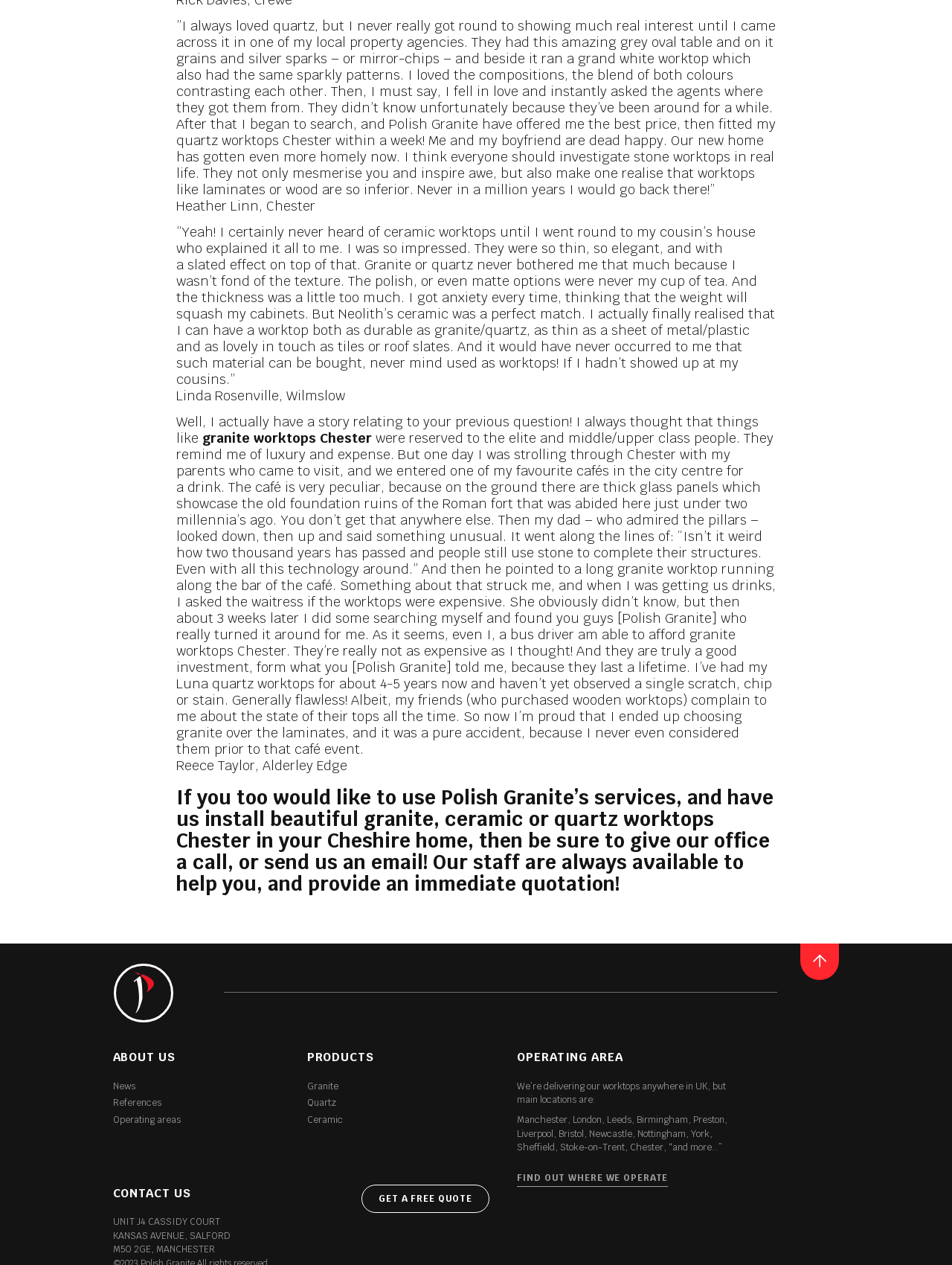Show the bounding box coordinates of the region that should be clicked to follow the instruction: "Get a free quote."

[0.38, 0.937, 0.514, 0.959]